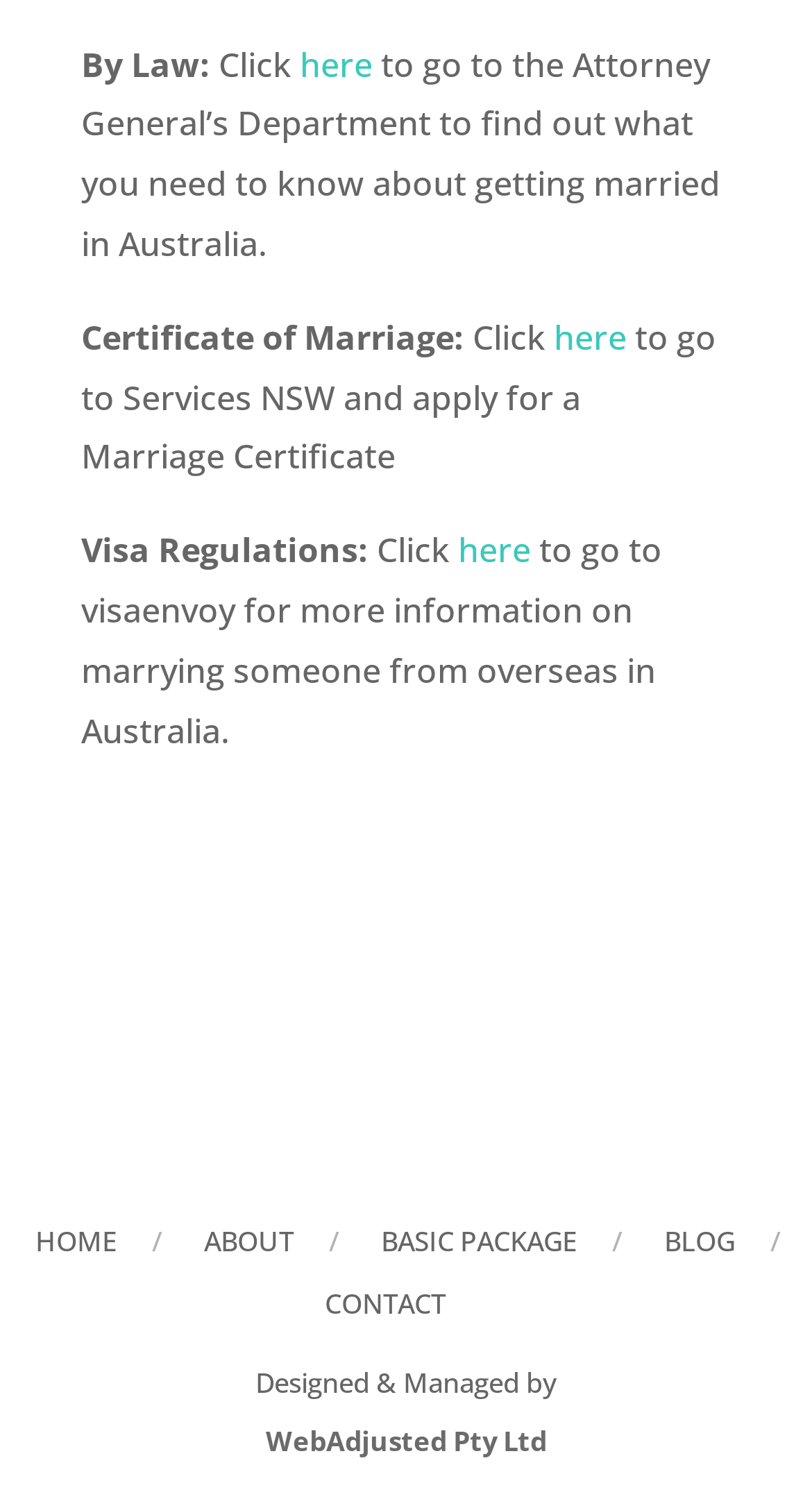Where can I apply for a Marriage Certificate?
Refer to the image and provide a detailed answer to the question.

The answer can be found in the second sentence of the webpage, which states 'Click here to go to Services NSW and apply for a Marriage Certificate'.